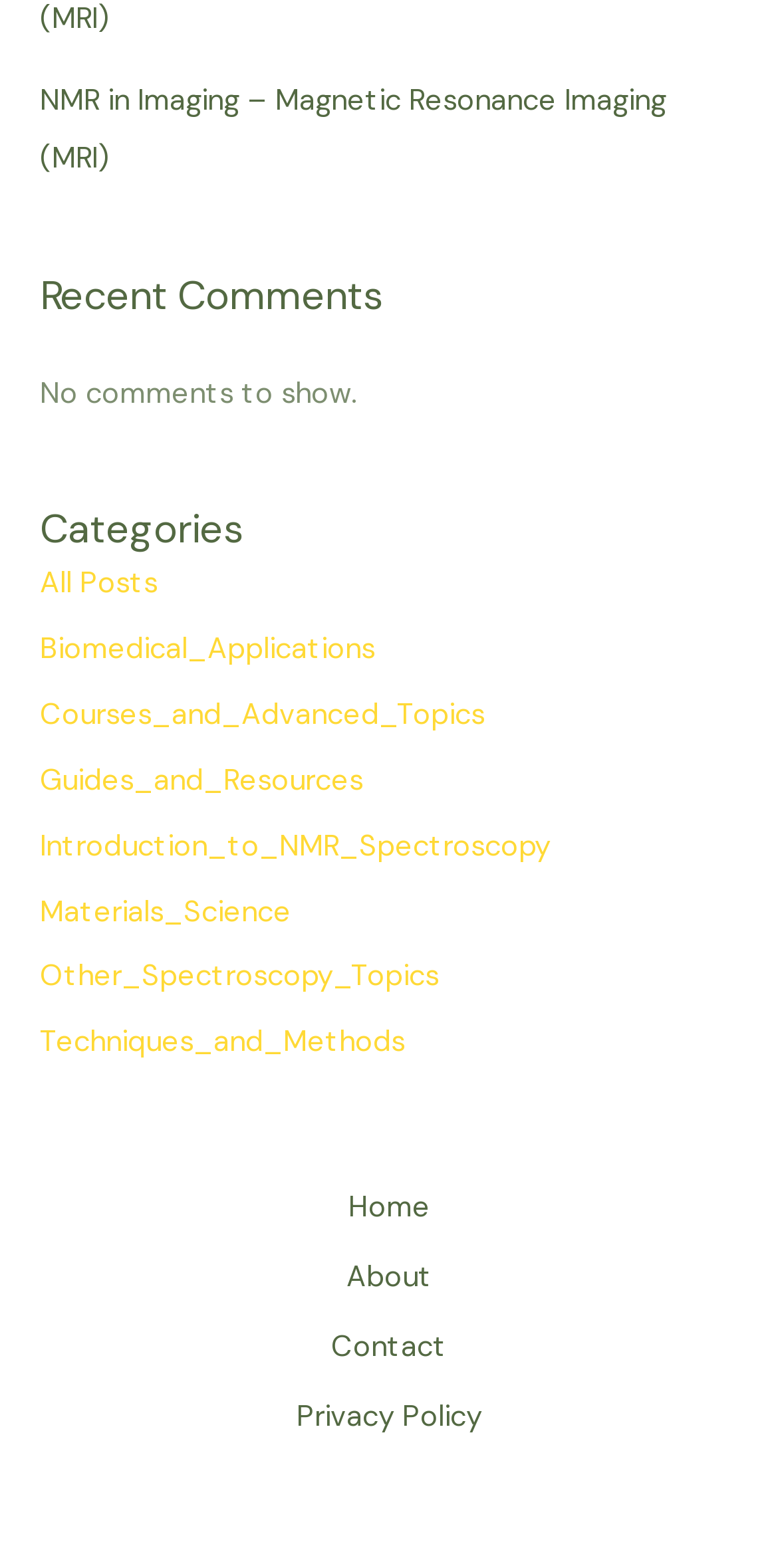Determine the bounding box of the UI element mentioned here: "Courses_and_Advanced_Topics". The coordinates must be in the format [left, top, right, bottom] with values ranging from 0 to 1.

[0.051, 0.444, 0.623, 0.468]